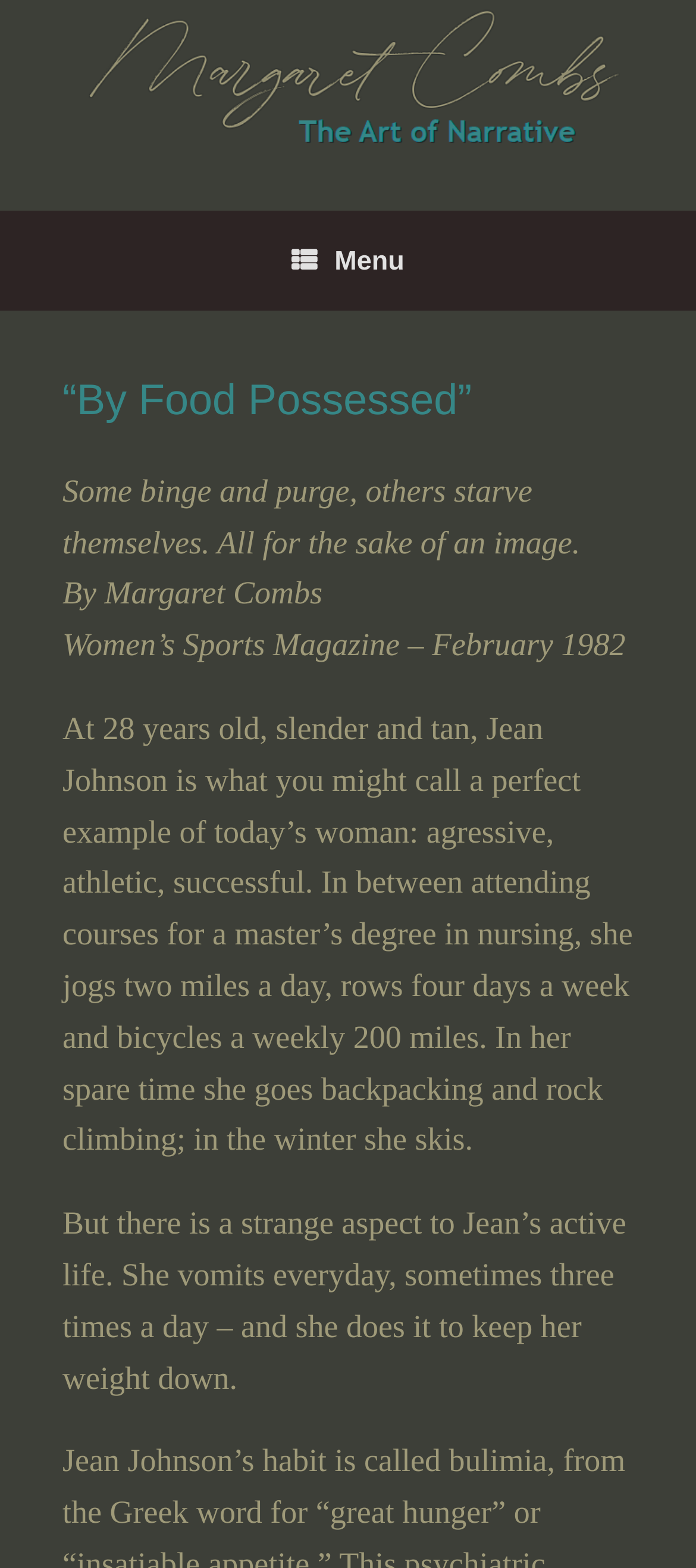Offer a meticulous description of the webpage's structure and content.

The webpage is about an article titled "By Food Possessed" by Margaret Combs. At the top left of the page, there is a logo of Margaret Combs, which is a clickable link. To the right of the logo, there is a menu icon represented by a hamburger symbol.

Below the logo and menu icon, there is a header section that spans the width of the page. The header contains the title "By Food Possessed" in a large font size. Below the title, there is a paragraph of text that describes the article's topic, which is about people struggling with body image and eating disorders.

The author's name, Margaret Combs, is displayed below the title, followed by the publication information "Women's Sports Magazine – February 1982". The main article text starts below the publication information, which describes the story of Jean Johnson, a 28-year-old woman who appears to be a perfect example of a successful and athletic person but has a secret struggle with bulimia.

The article text is divided into several paragraphs, with the last paragraph revealing the surprising aspect of Jean's life, which is that she vomits every day to keep her weight down. Overall, the webpage has a simple layout with a focus on the article text, and the elements are arranged in a clear and readable manner.